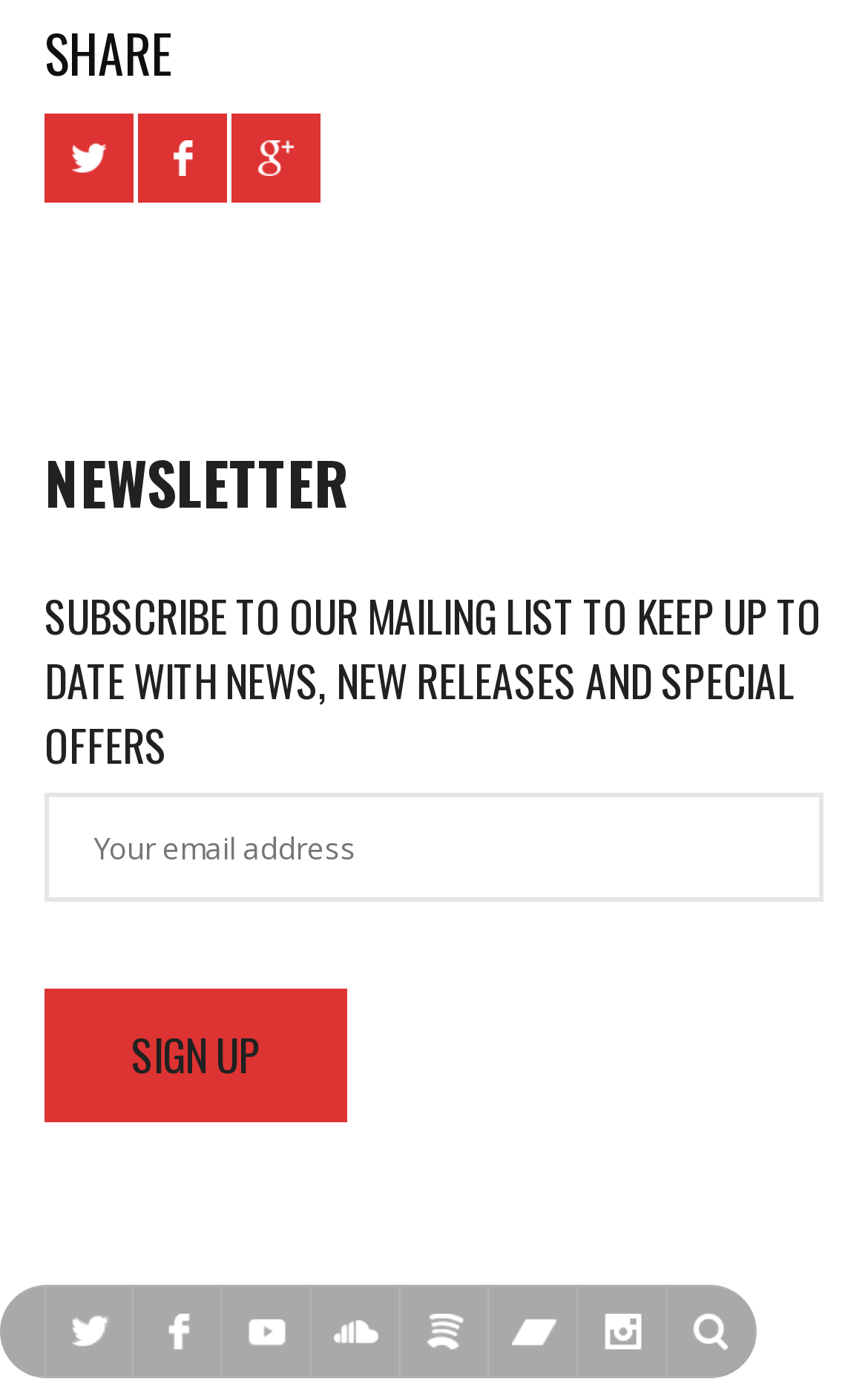Determine the bounding box coordinates of the section to be clicked to follow the instruction: "Share on Facebook". The coordinates should be given as four float numbers between 0 and 1, formatted as [left, top, right, bottom].

[0.159, 0.082, 0.262, 0.146]